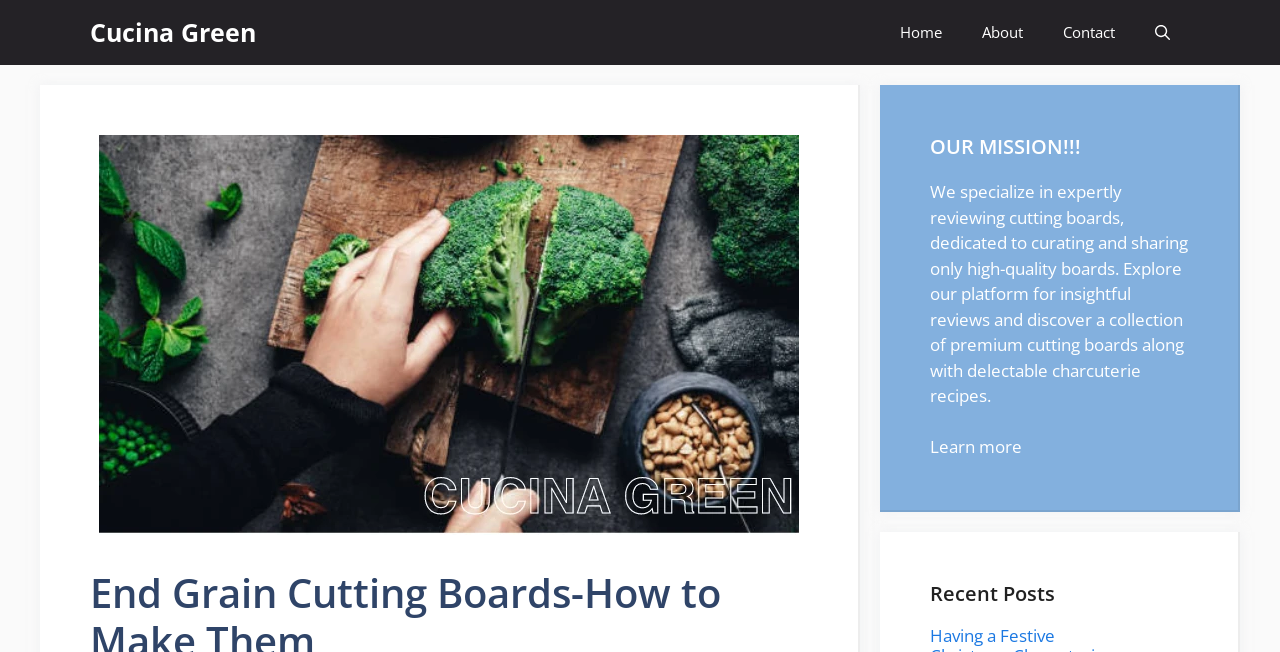Given the description aria-label="Open search", predict the bounding box coordinates of the UI element. Ensure the coordinates are in the format (top-left x, top-left y, bottom-right x, bottom-right y) and all values are between 0 and 1.

[0.887, 0.0, 0.93, 0.1]